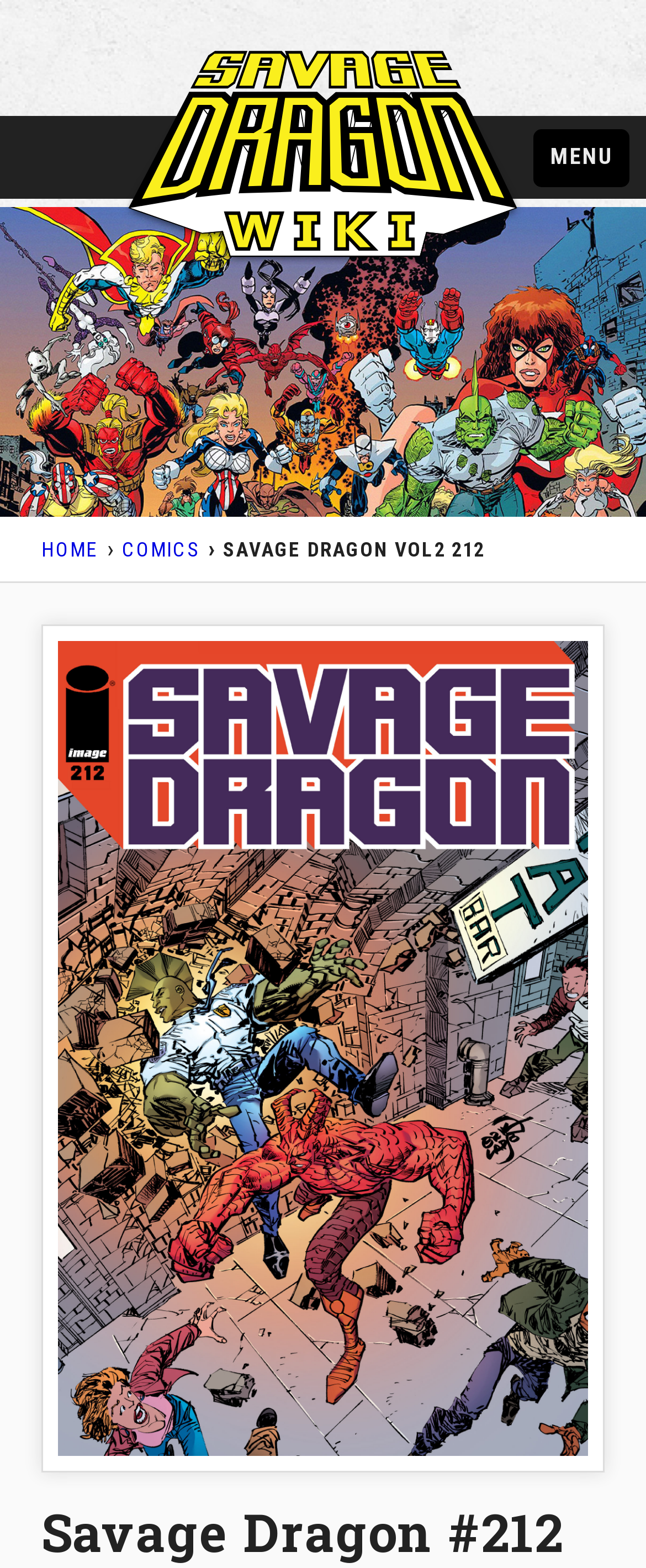Identify and provide the main heading of the webpage.

Savage Dragon #212